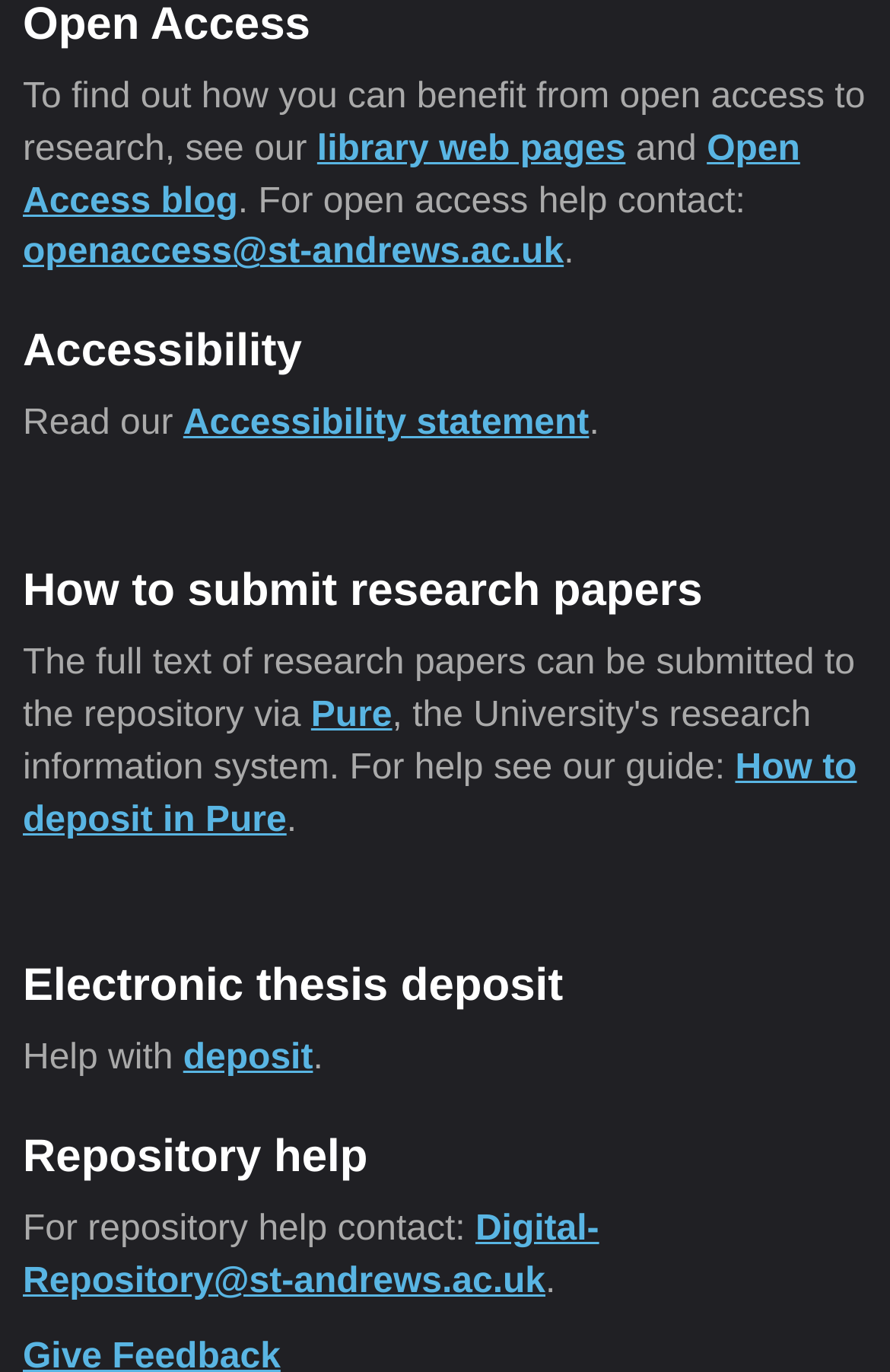Based on the image, provide a detailed response to the question:
What is the name of the blog related to open access?

The name of the blog related to open access is 'Open Access blog', which is mentioned in the sentence 'see our library web pages and Open Access blog'.